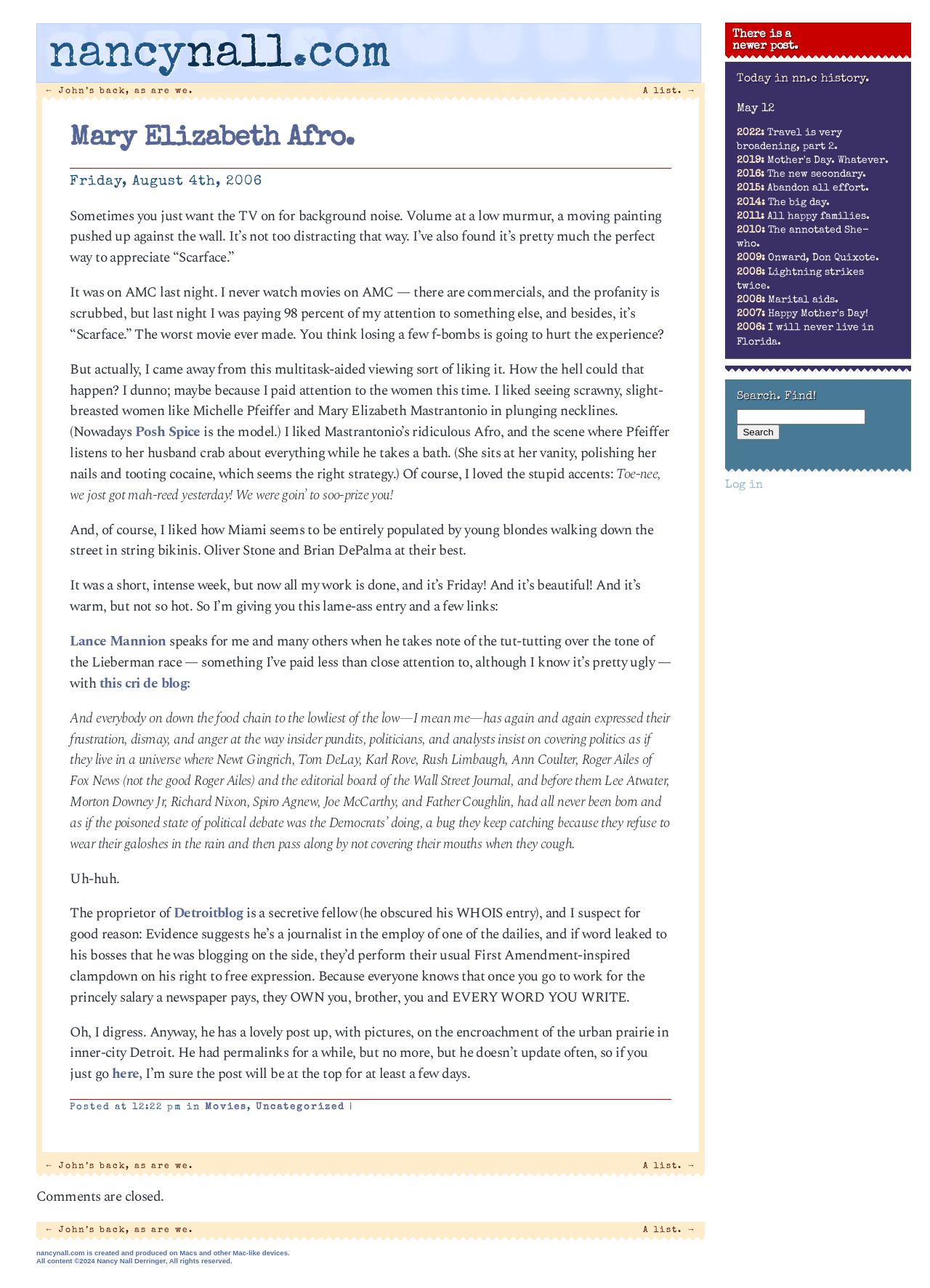Respond to the question below with a single word or phrase:
What is the date of the blog post?

Friday, August 4th, 2006